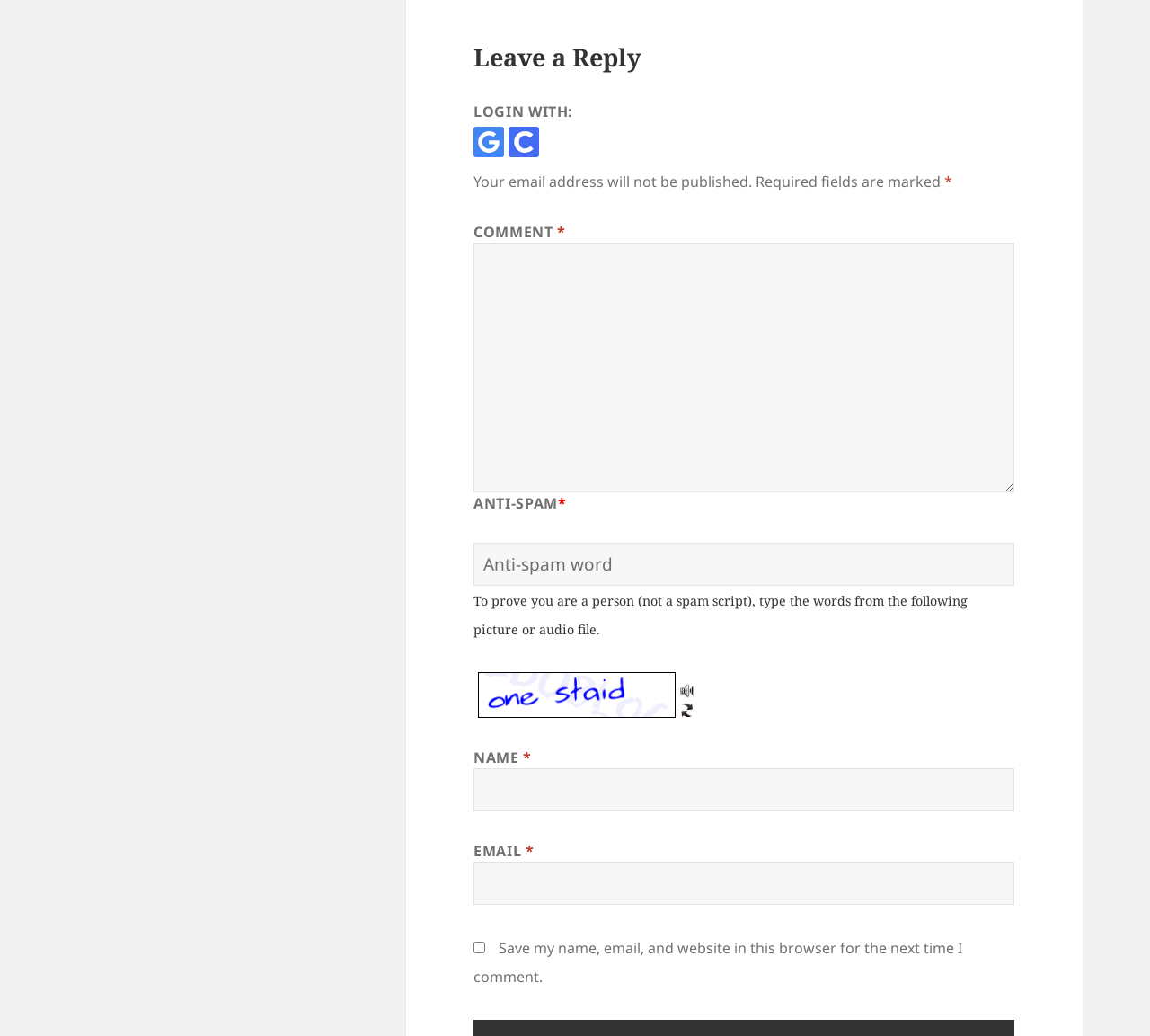Can you show the bounding box coordinates of the region to click on to complete the task described in the instruction: "Click Continue with Google"?

[0.412, 0.122, 0.438, 0.152]